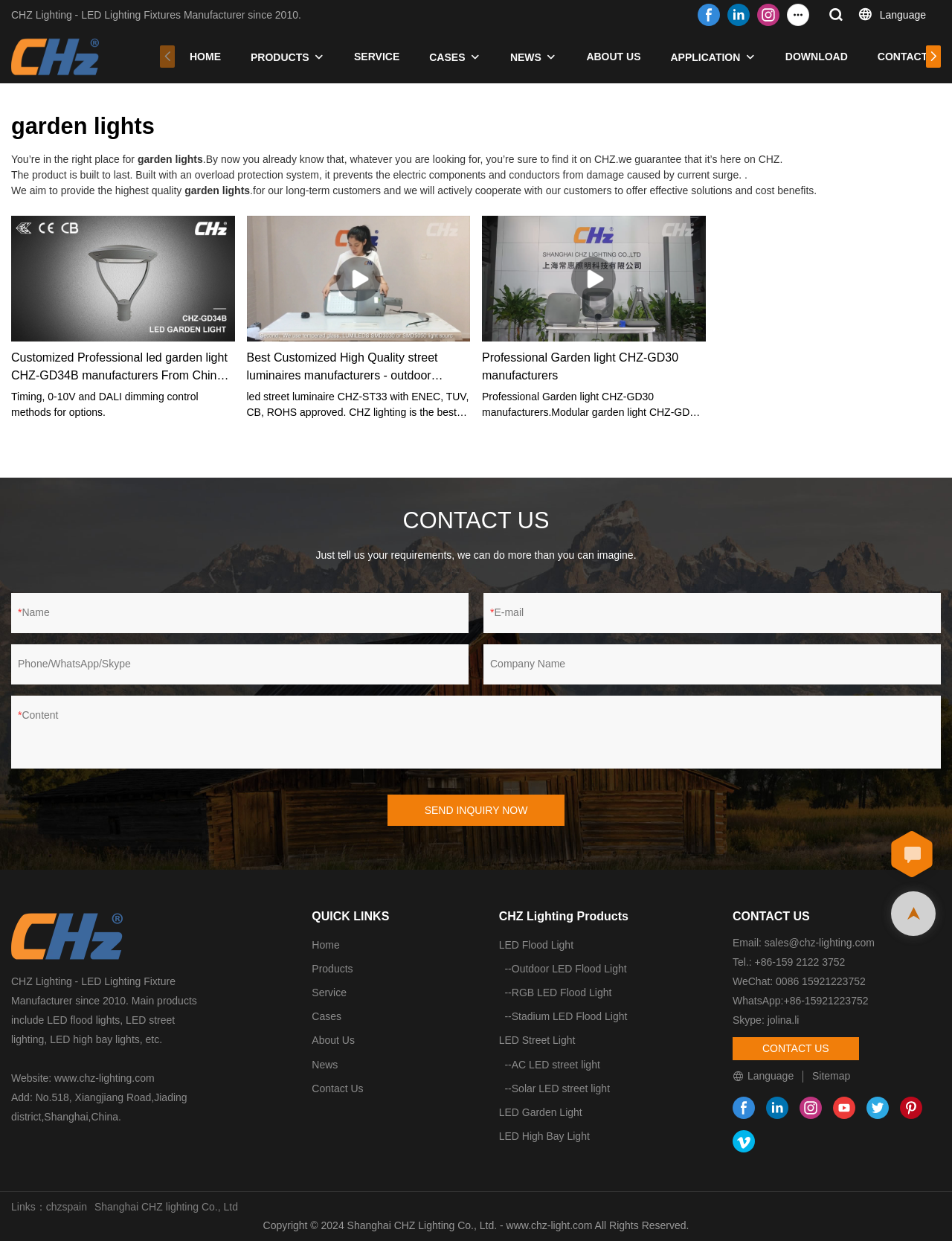What is the product category of the first product shown?
Based on the screenshot, answer the question with a single word or phrase.

Garden light